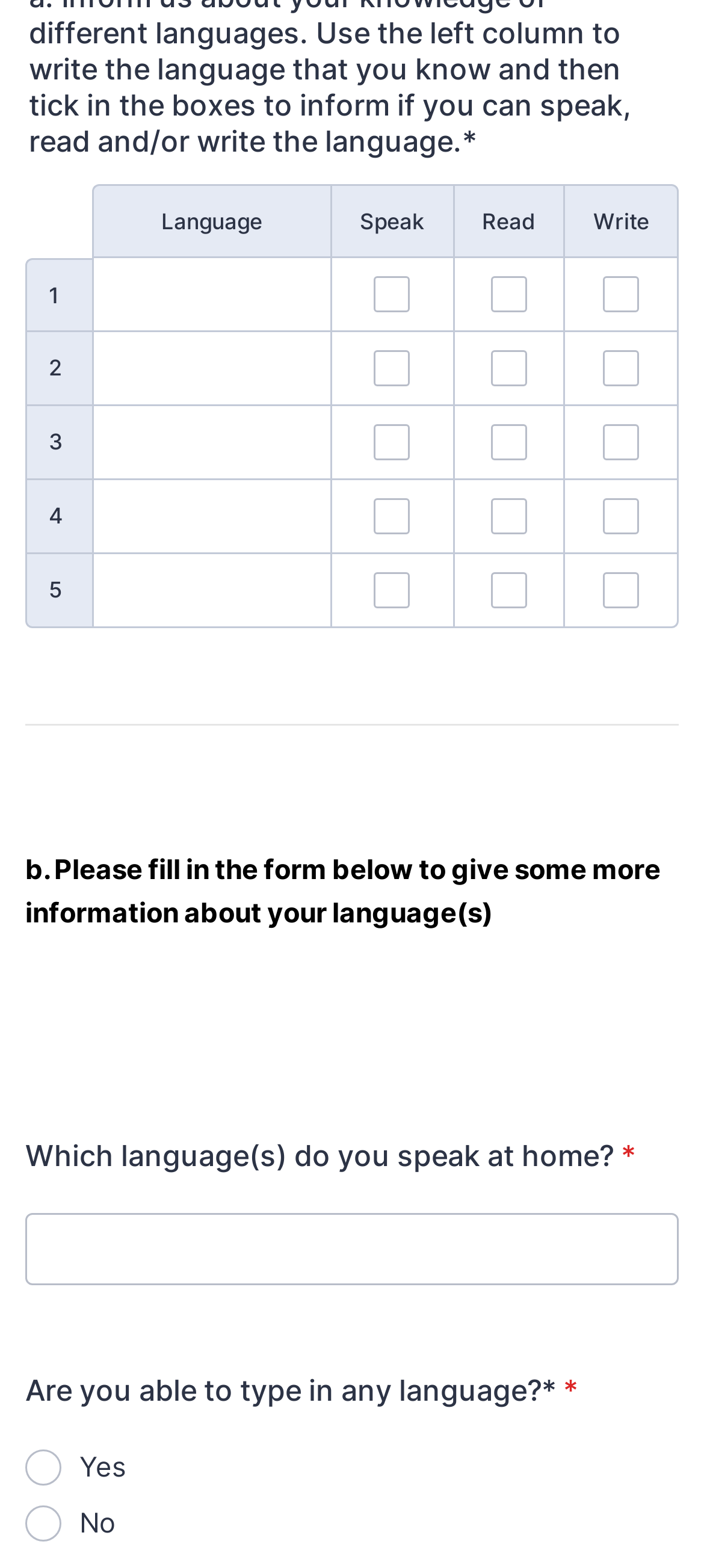Find the bounding box coordinates of the clickable area that will achieve the following instruction: "Type which language(s) do you speak at home?".

[0.036, 0.773, 0.964, 0.819]